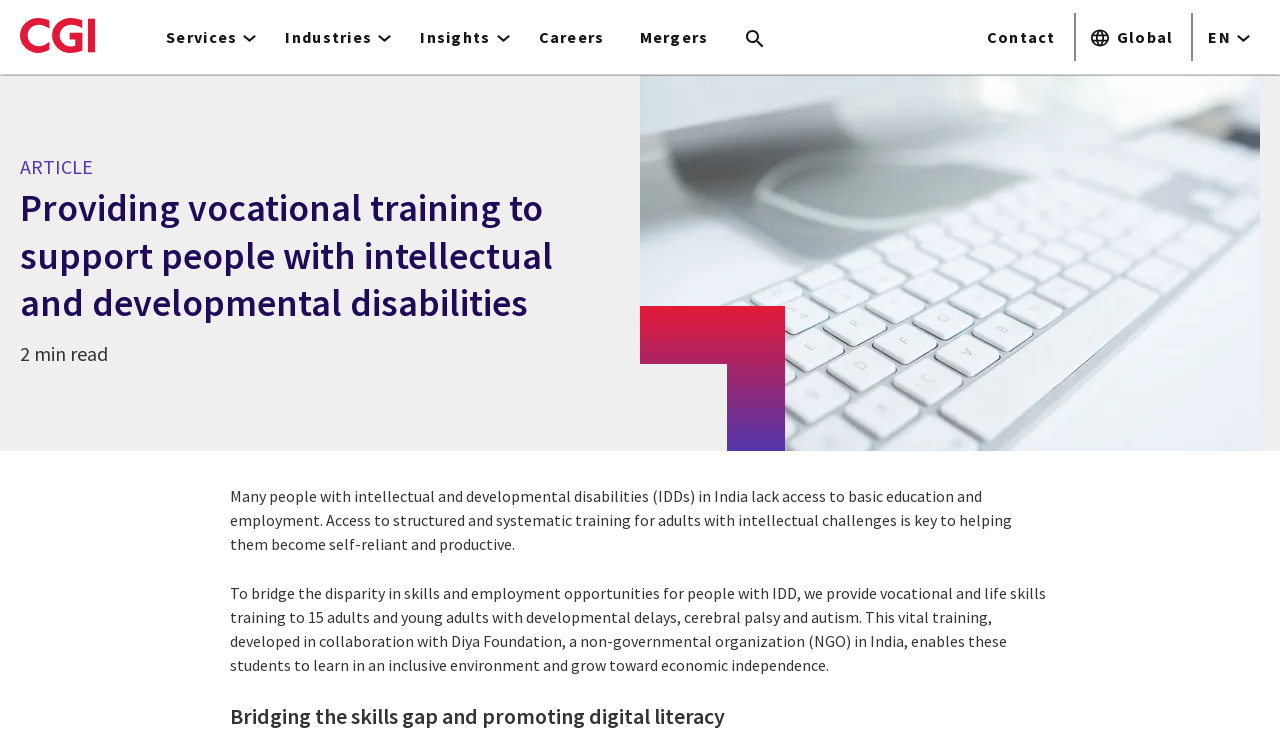Give a one-word or phrase response to the following question: How many minutes does it take to read the article?

2 min